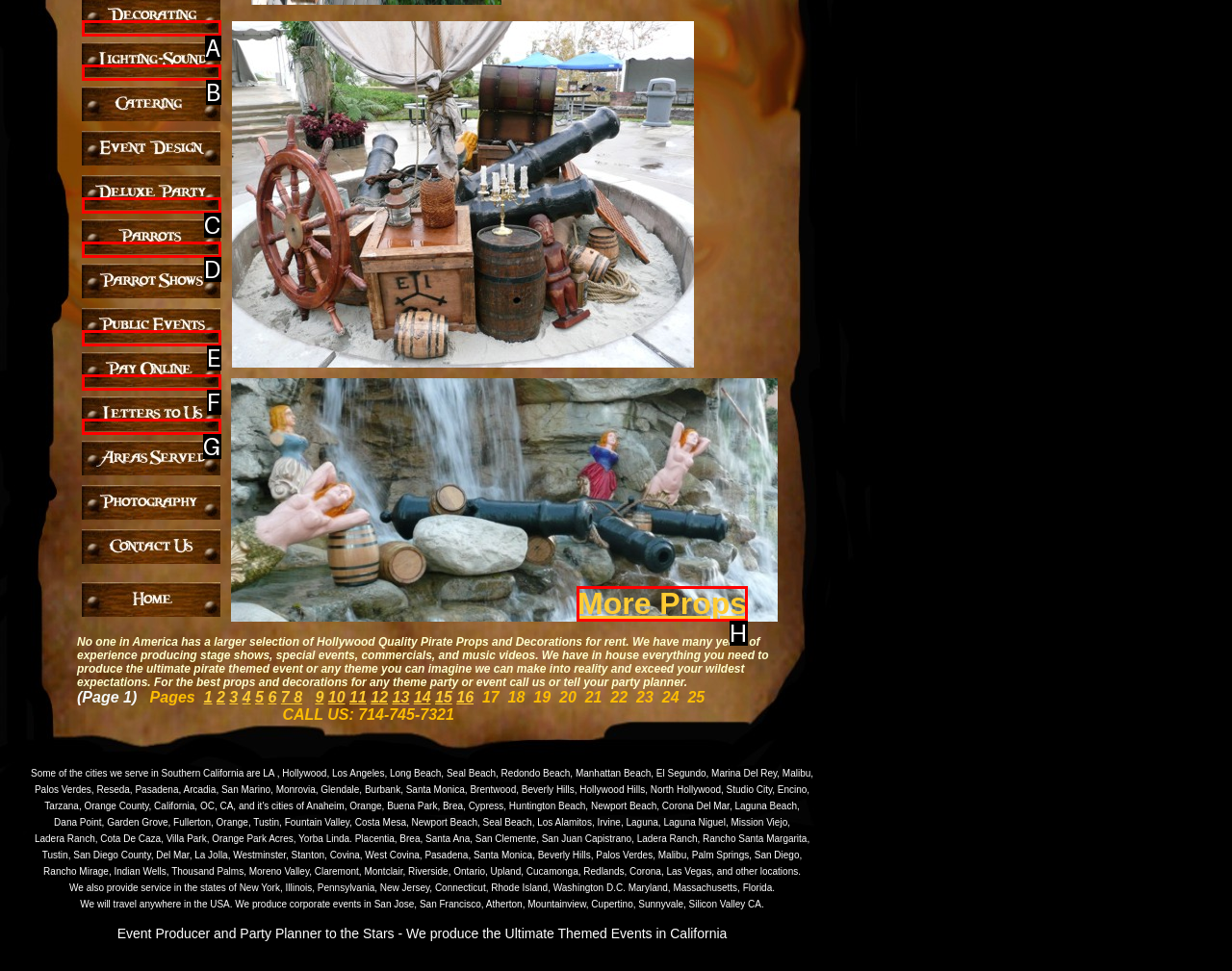Identify the HTML element that best matches the description: More Props. Provide your answer by selecting the corresponding letter from the given options.

H